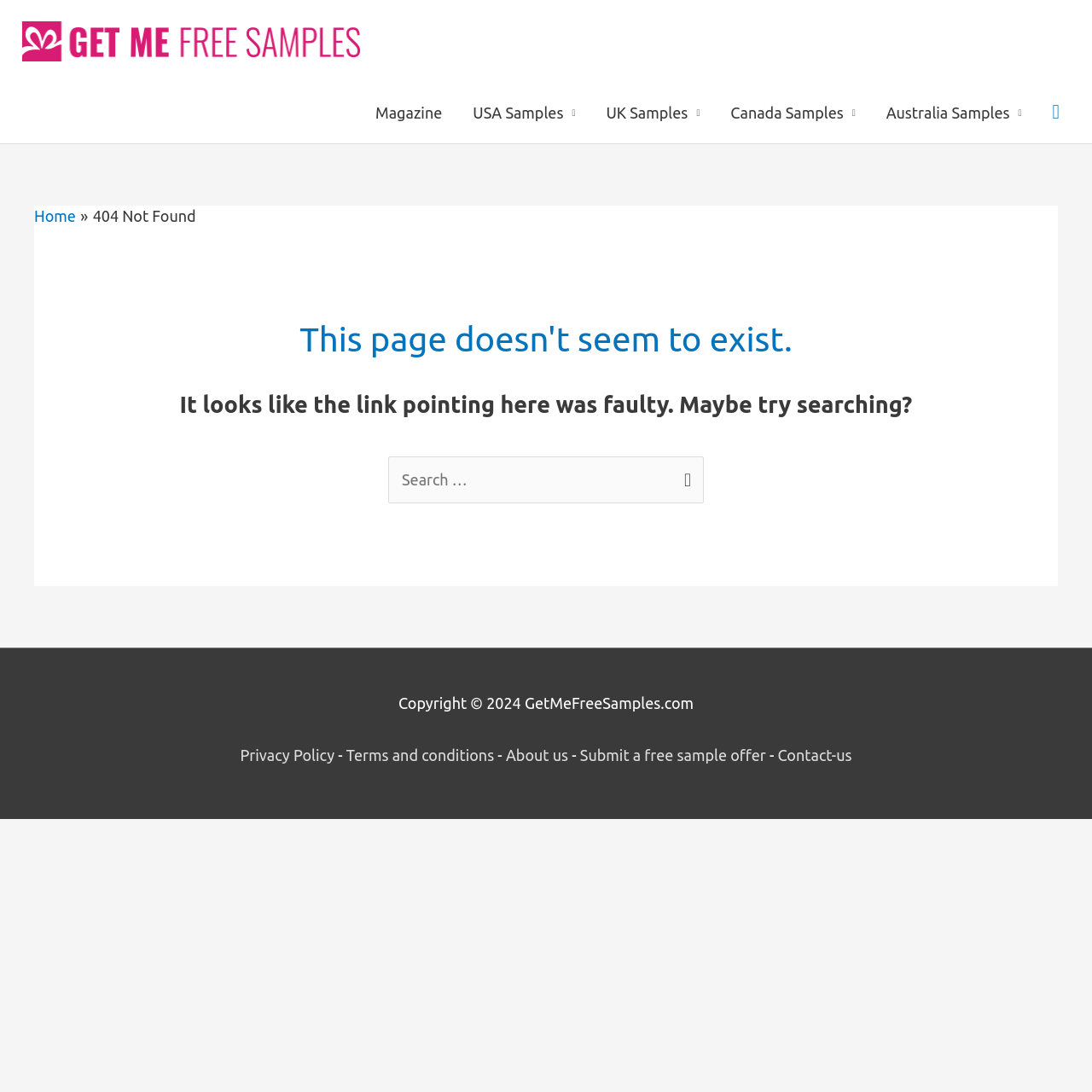Identify and provide the bounding box coordinates of the UI element described: "Terms and conditions". The coordinates should be formatted as [left, top, right, bottom], with each number being a float between 0 and 1.

[0.317, 0.684, 0.452, 0.699]